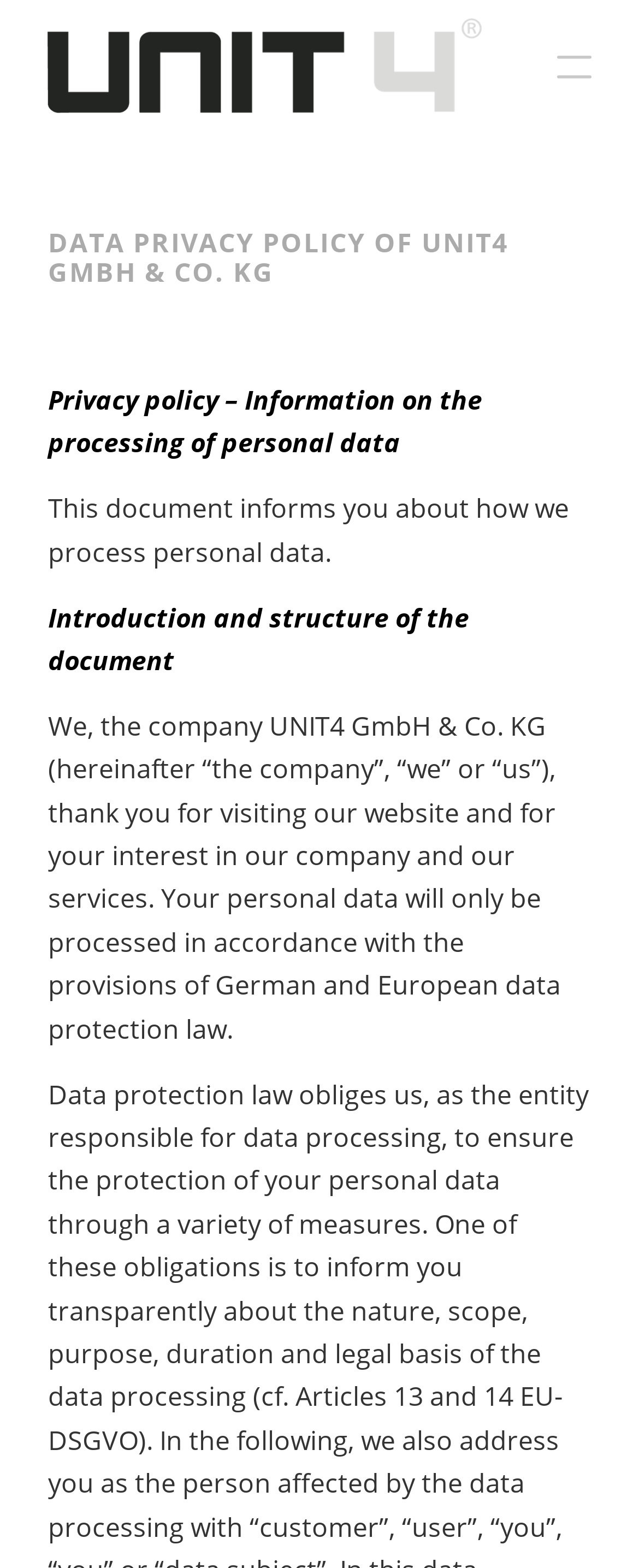From the webpage screenshot, predict the bounding box coordinates (top-left x, top-left y, bottom-right x, bottom-right y) for the UI element described here: Menu Menu

[0.871, 0.017, 0.925, 0.067]